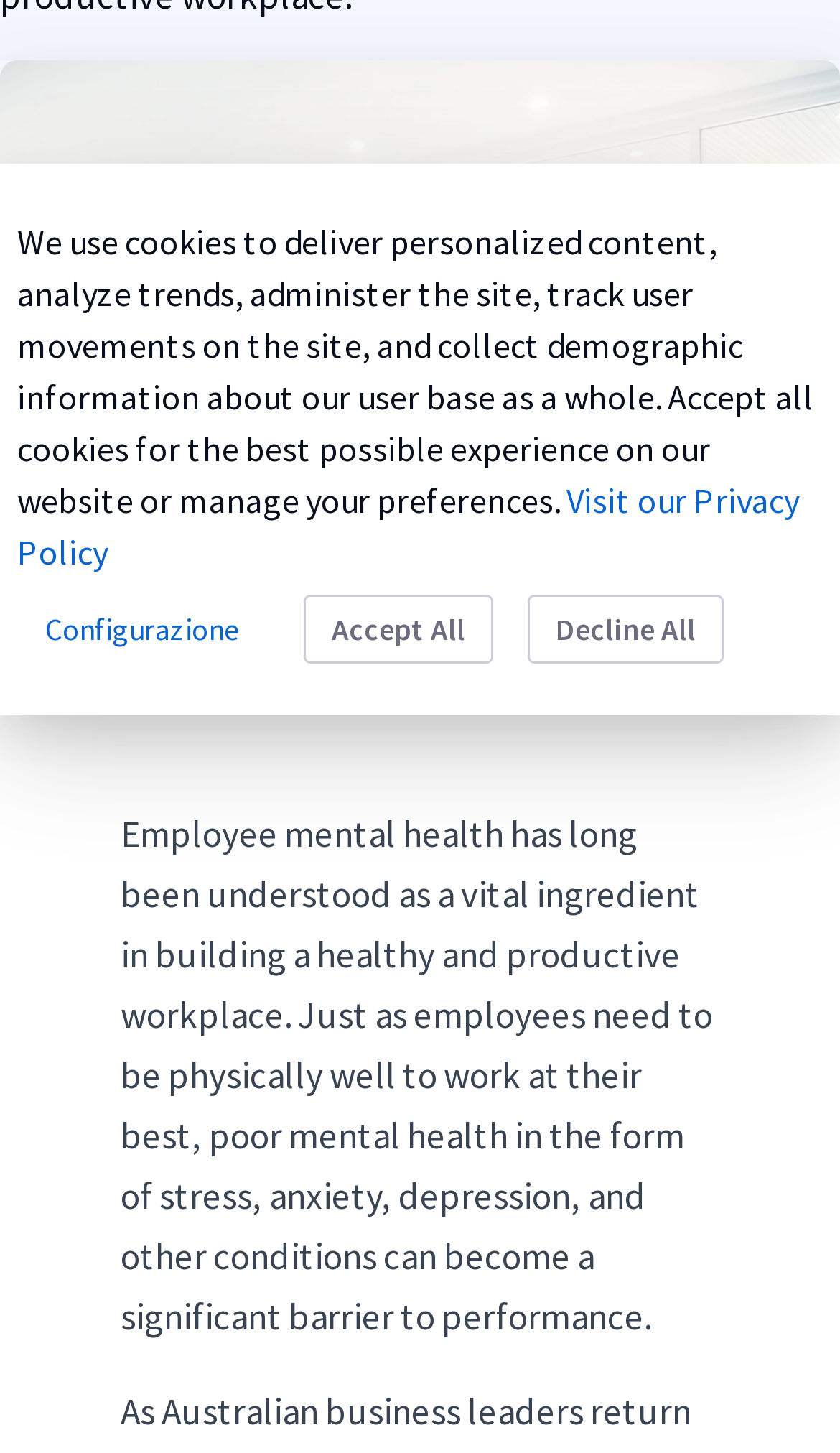Locate the bounding box of the UI element defined by this description: "Visit our Privacy Policy". The coordinates should be given as four float numbers between 0 and 1, formatted as [left, top, right, bottom].

[0.021, 0.329, 0.951, 0.394]